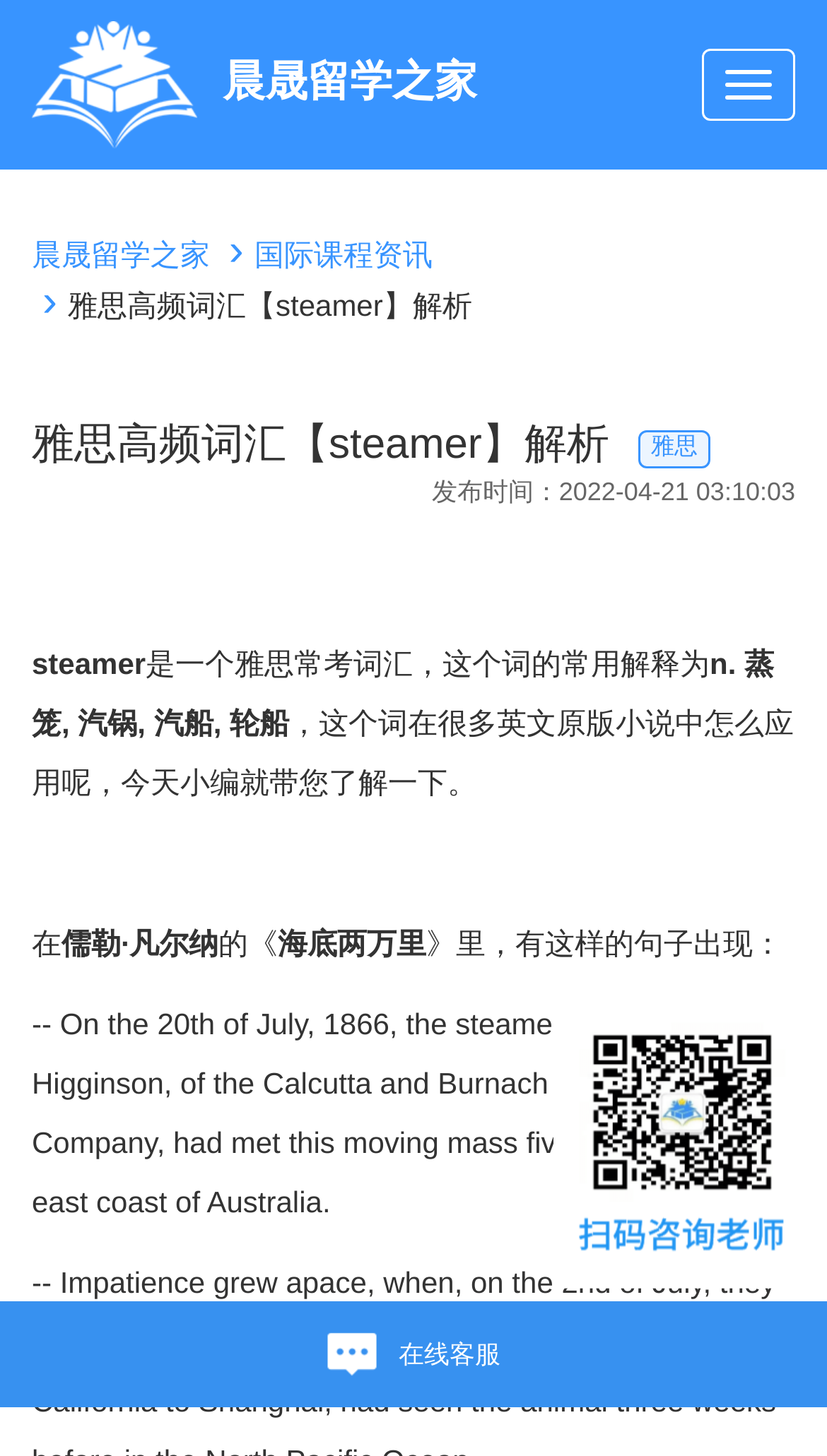Generate a thorough explanation of the webpage's elements.

This webpage is about the analysis of the word "steamer" in the context of IELTS (雅思). At the top, there is a button and a link to "晨晟留学之家" (a Chinese education institution) with an accompanying image of the institution's logo. Below this, there are several links to other pages, including "晨晟留学之家" and "国际课程资讯" (International Course Information).

The main content of the page is divided into sections. The first section has a heading "雅思高频词汇【steamer】解析" (Analysis of High-Frequency IELTS Vocabulary: Steamer) and a link to "雅思" (IELTS). Below this, there is a paragraph of text that explains the word "steamer" and its common usage, followed by a sentence that introduces the topic of how the word is used in English novels.

The next section provides an example of the word "steamer" used in a sentence from the novel "海底两万里" (Twenty Thousand Leagues Under the Sea) by 儒勒·凡尔纳 (Jules Verne). The sentence is quoted in English, with the word "steamer" highlighted.

At the bottom of the page, there is a layout table with an image and a static text "在线客服" (Online Customer Service).